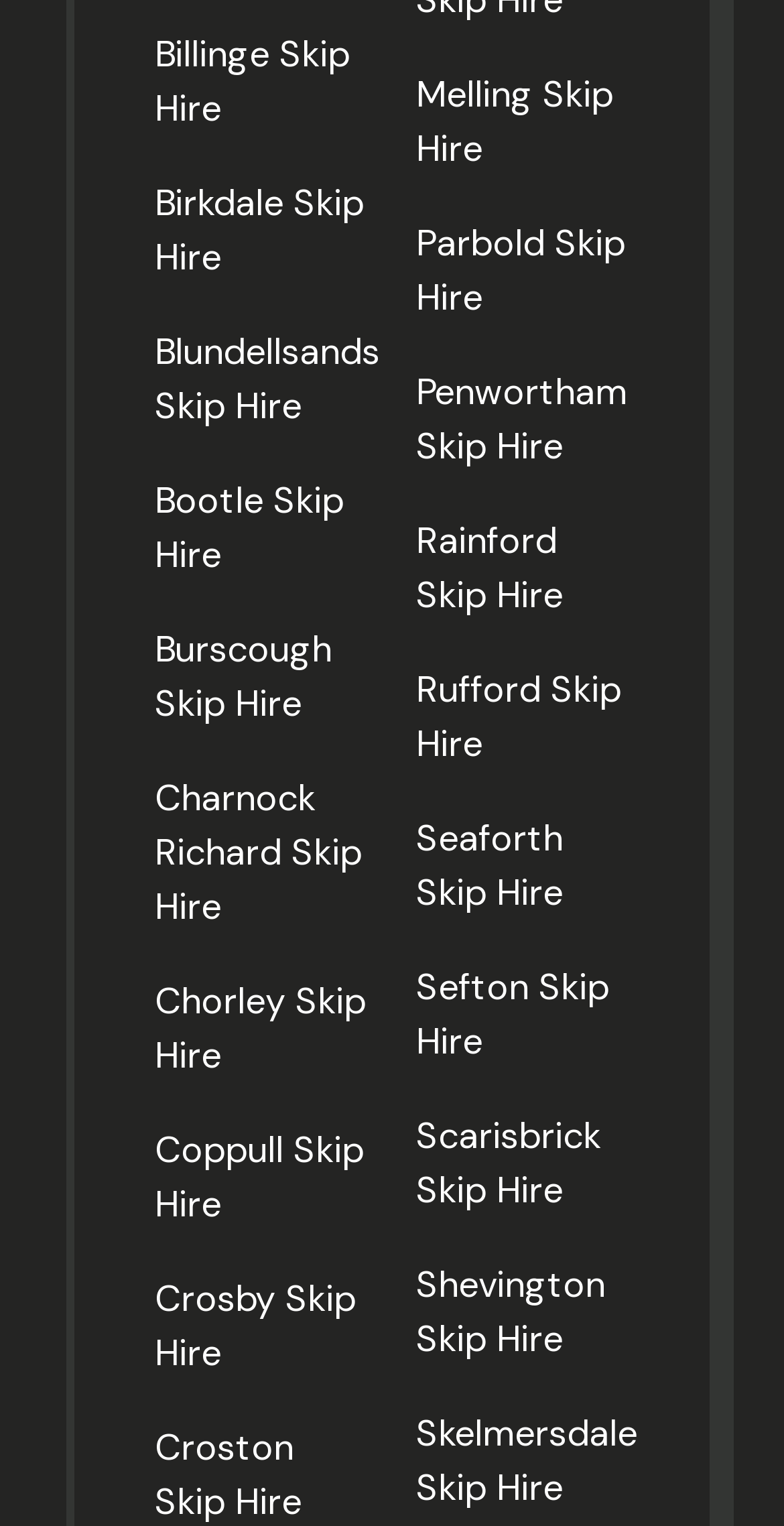Show the bounding box coordinates for the element that needs to be clicked to execute the following instruction: "check out Chorley Skip Hire". Provide the coordinates in the form of four float numbers between 0 and 1, i.e., [left, top, right, bottom].

[0.197, 0.673, 0.469, 0.77]